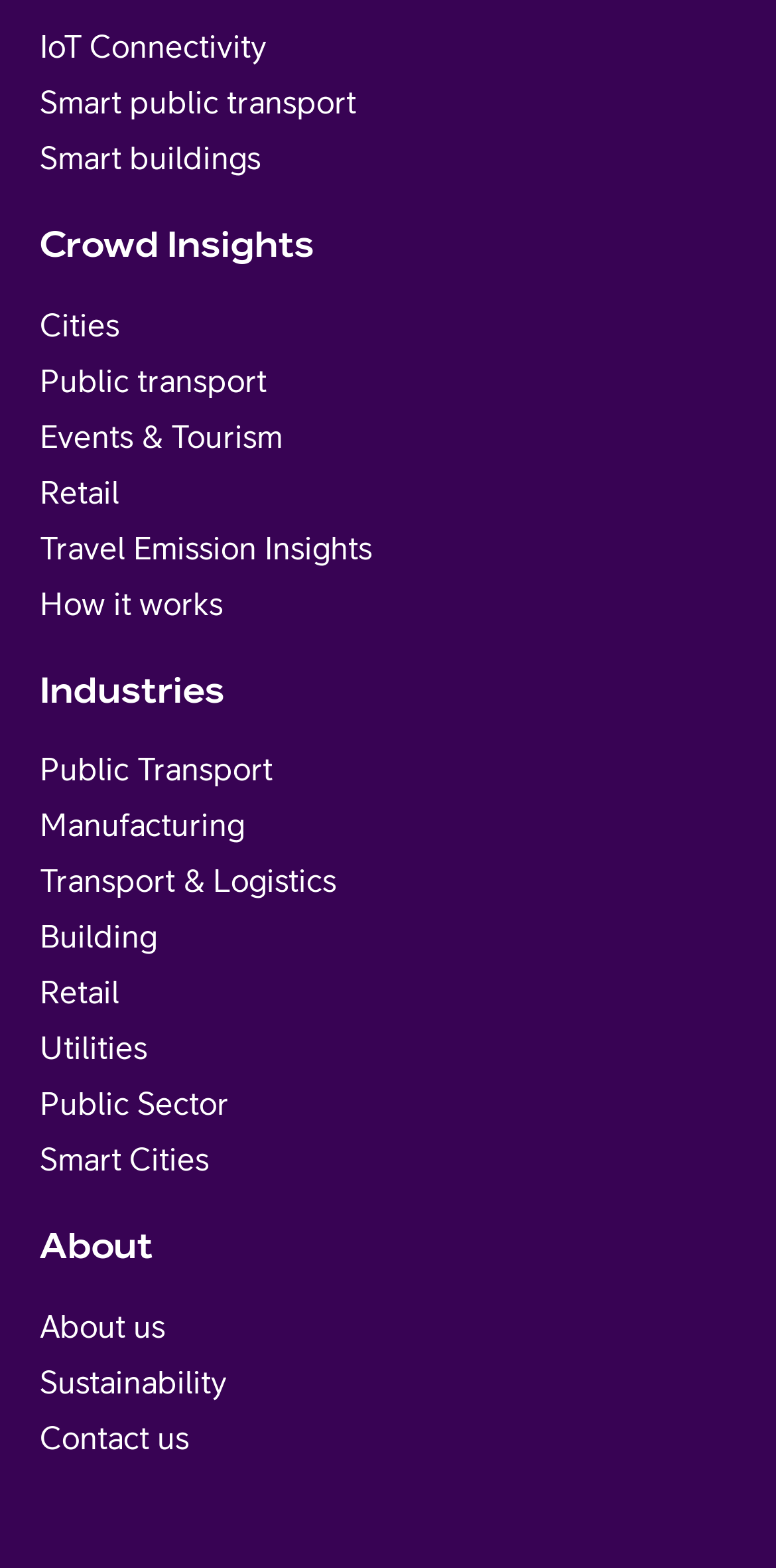Please give a one-word or short phrase response to the following question: 
What is the first link on the webpage?

IoT Connectivity